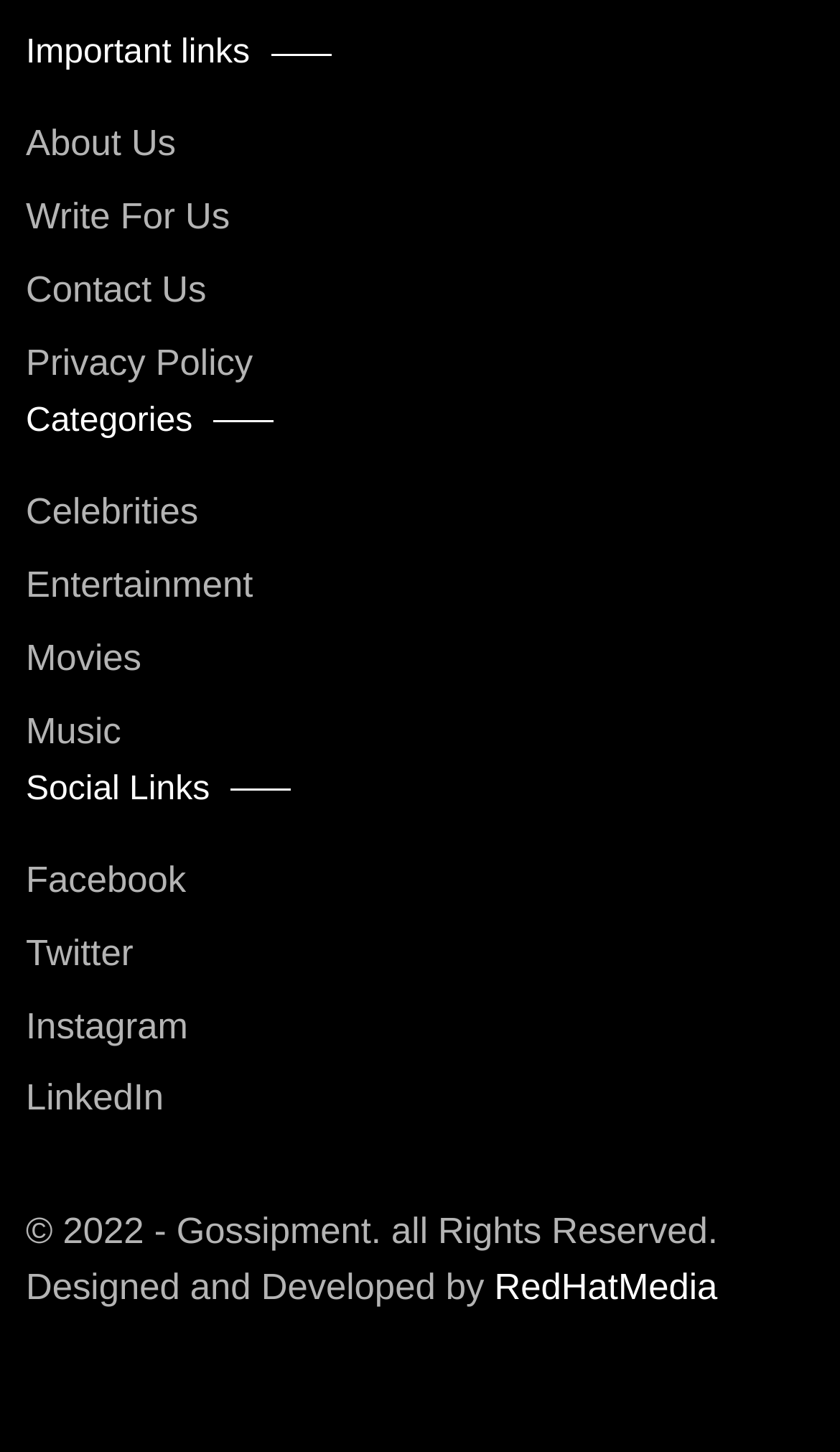What is the last social media link listed?
Please give a detailed and elaborate explanation in response to the question.

I looked at the links under the 'Social Links' heading and found that the last one is 'LinkedIn', which is listed after 'Facebook', 'Twitter', and 'Instagram'.